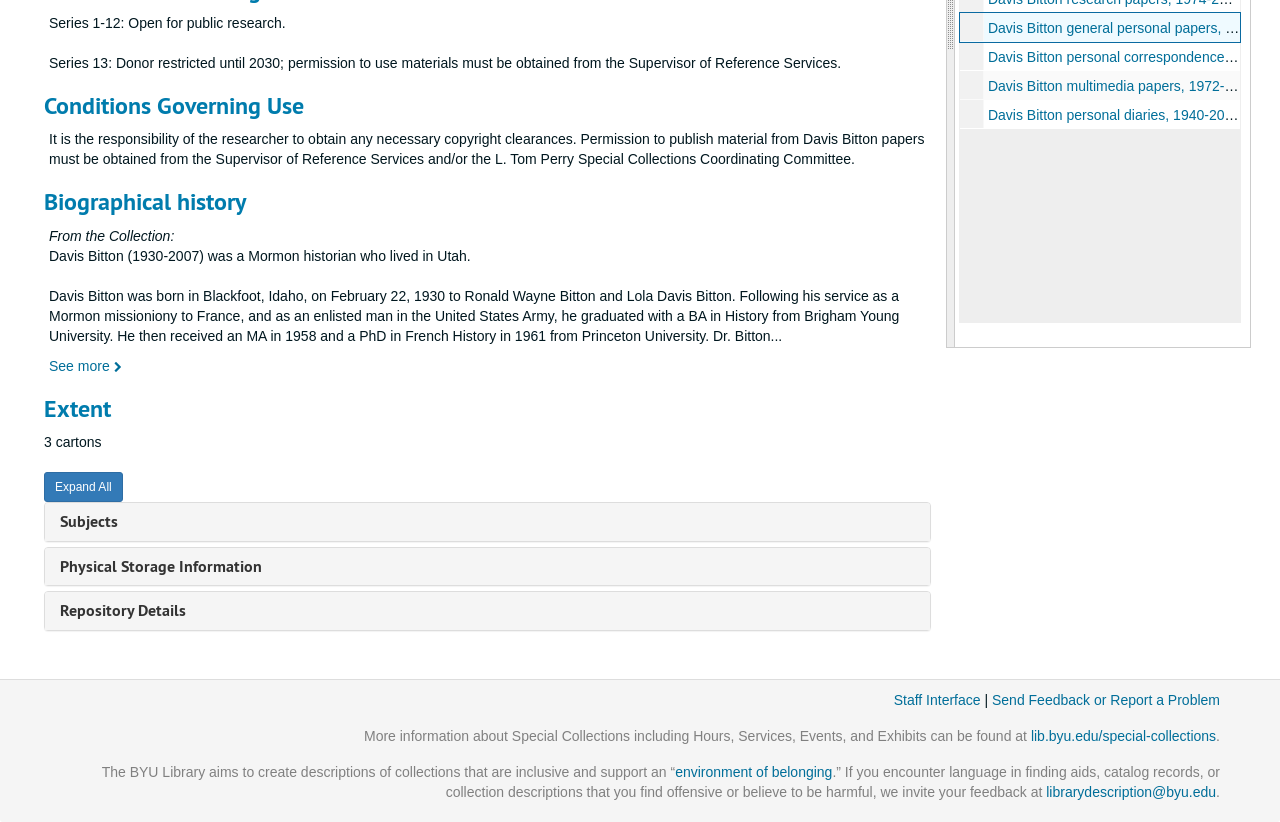Provide the bounding box coordinates of the UI element this sentence describes: "See more".

[0.038, 0.435, 0.095, 0.455]